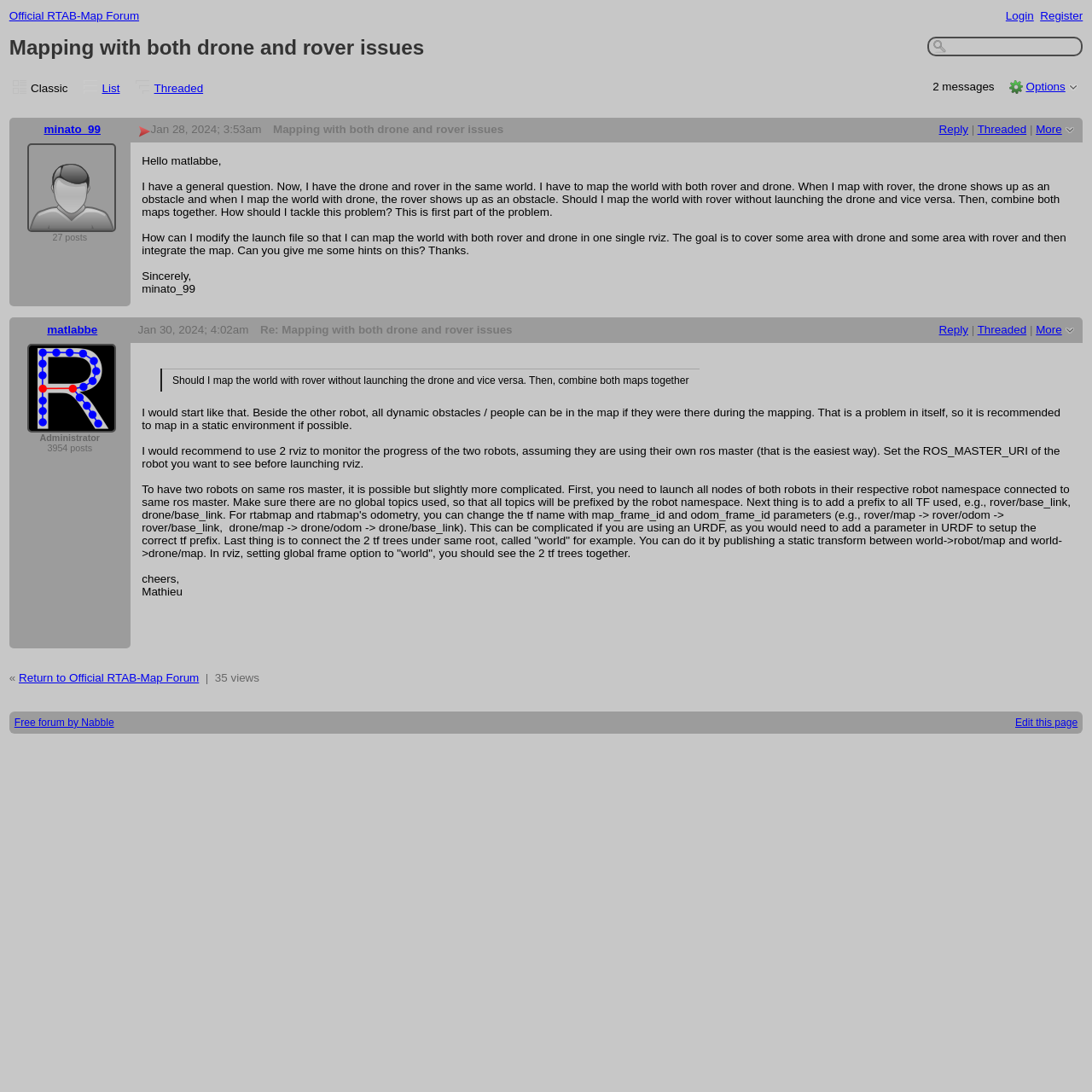Create an elaborate caption that covers all aspects of the webpage.

This webpage is a forum discussion page titled "Mapping with both drone and rover issues" on the Official RTAB-Map Forum. At the top, there is a navigation bar with links to "Official RTAB-Map Forum", "Login", and "Register". Below the navigation bar, there is a search box and a heading that displays the title of the discussion.

The main content of the page is divided into two sections. The first section is a table with two rows, each containing a post from a user. The first post is from "minato_99" and discusses an issue with mapping a world using both a drone and a rover. The post includes a detailed description of the problem and asks for hints on how to tackle it. The second post is a response from "matlabbe" and provides a detailed solution to the problem, including recommendations for using two RViz to monitor the progress of the two robots and setting up the TF trees correctly.

Each post includes the username of the poster, the date and time of the post, and options to reply to the post or view more posts. There are also links to view the post in a threaded or classic layout.

At the bottom of the page, there is a footer with links to return to the Official RTAB-Map Forum, view the page in a different layout, and edit the page. There is also a copyright notice and a link to a free forum by Nabble.